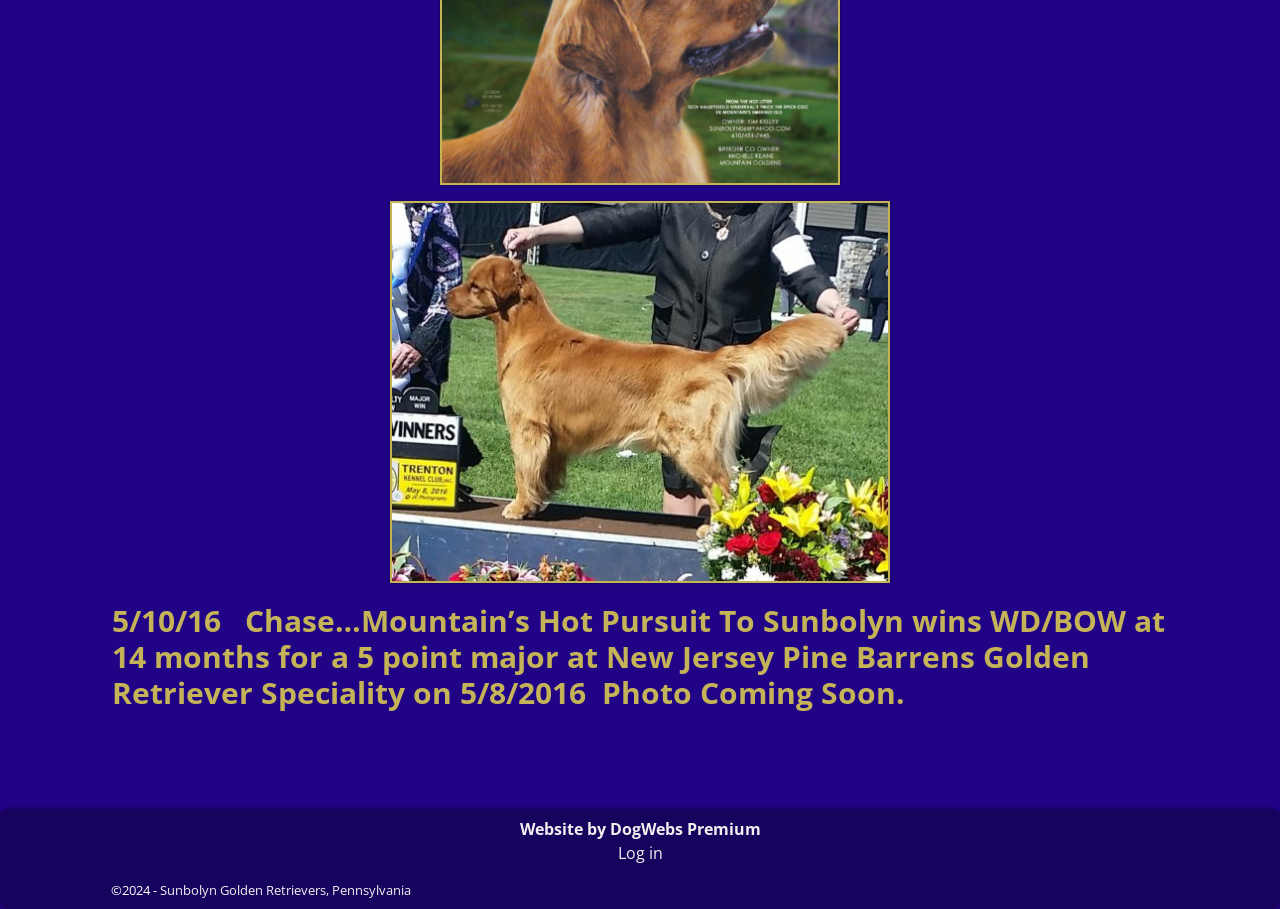Please analyze the image and give a detailed answer to the question:
What is the purpose of the link 'Log in'?

The link 'Log in' is likely intended to allow users to log in to the website, suggesting that the website has a login feature for registered users.